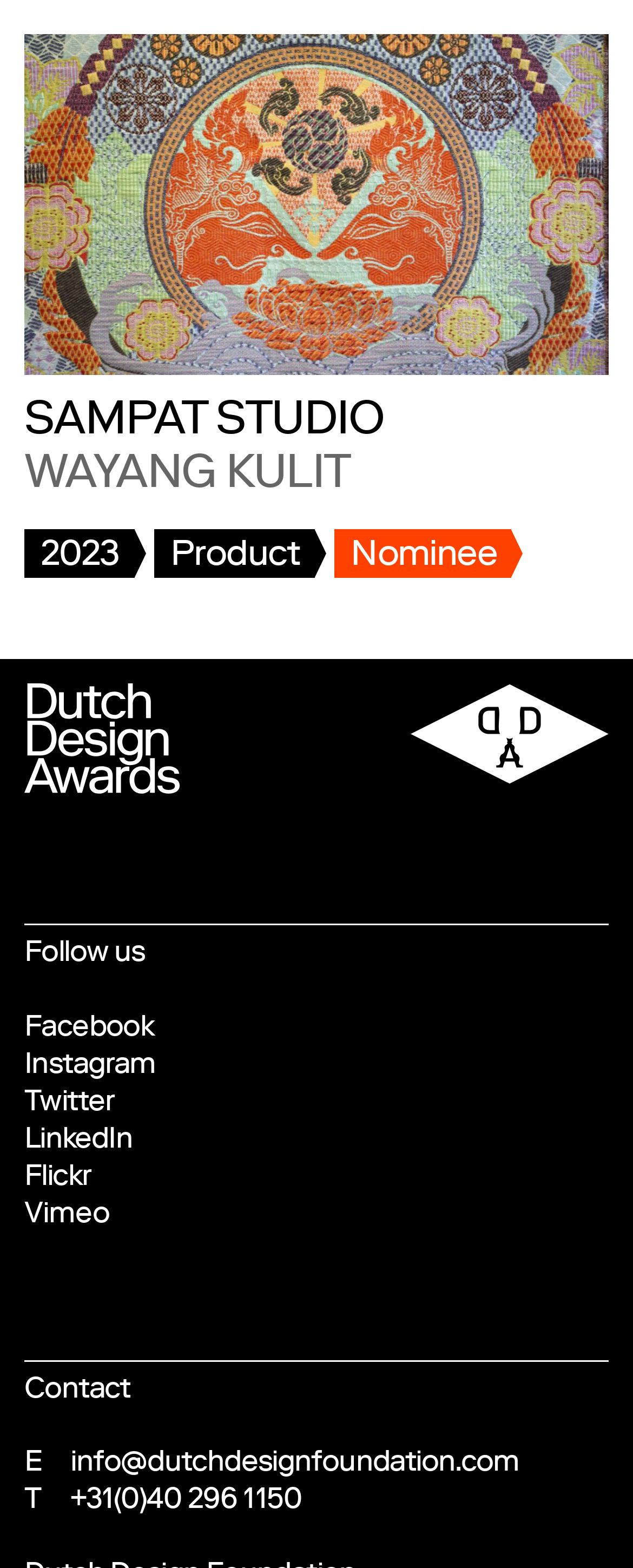Please provide a short answer using a single word or phrase for the question:
What is the name of the studio?

SAMPAT STUDIO